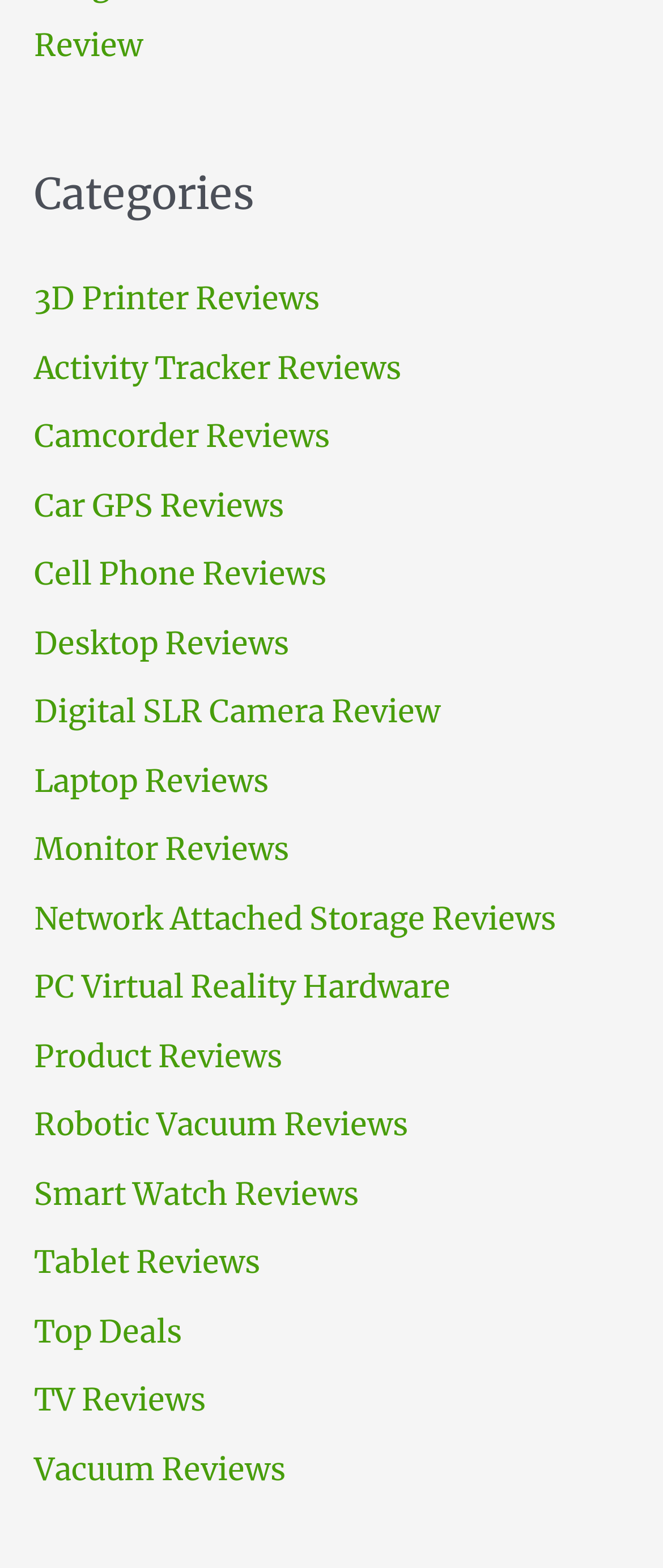Identify the bounding box coordinates for the region of the element that should be clicked to carry out the instruction: "View 3D Printer Reviews". The bounding box coordinates should be four float numbers between 0 and 1, i.e., [left, top, right, bottom].

[0.051, 0.178, 0.482, 0.203]